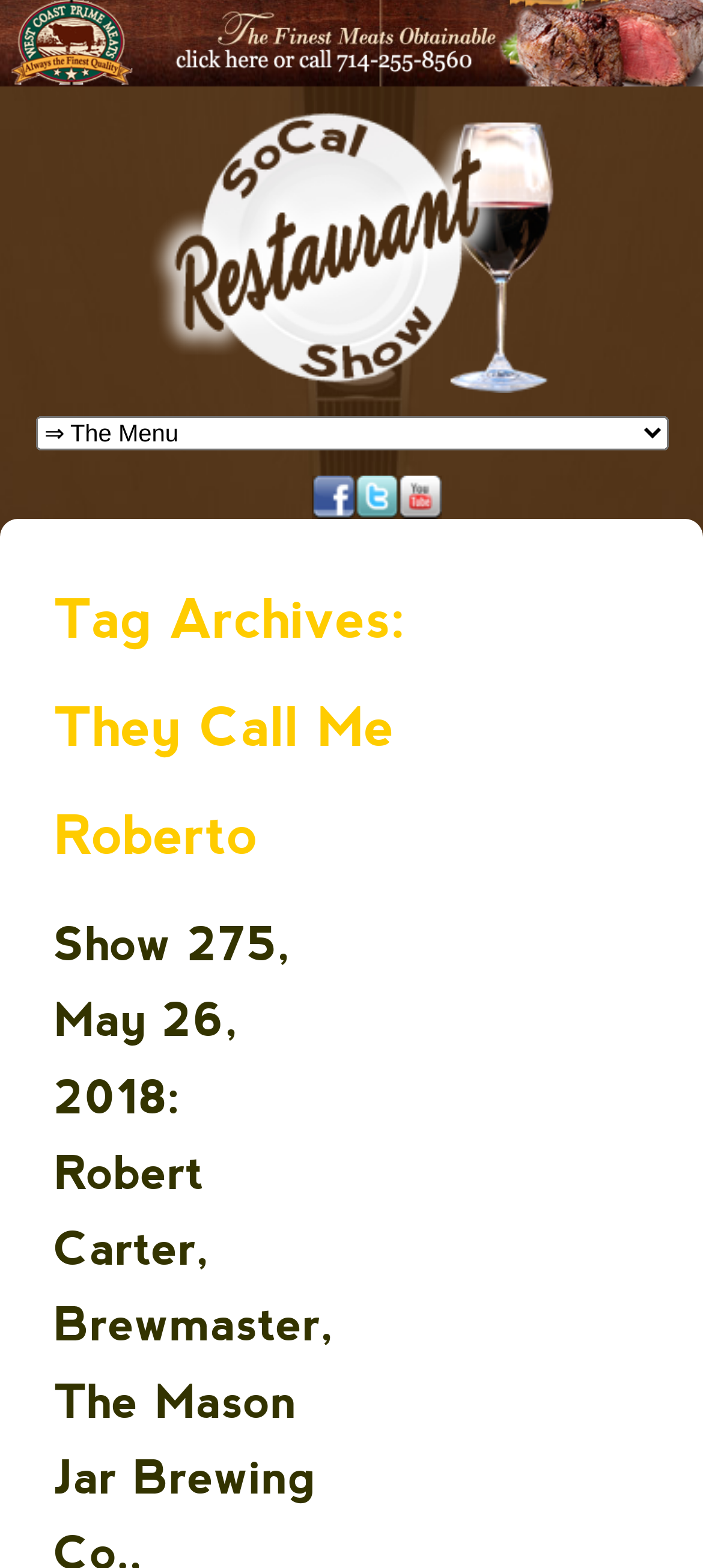Identify the bounding box for the UI element described as: "Facebook". Ensure the coordinates are four float numbers between 0 and 1, formatted as [left, top, right, bottom].

[0.444, 0.304, 0.505, 0.331]